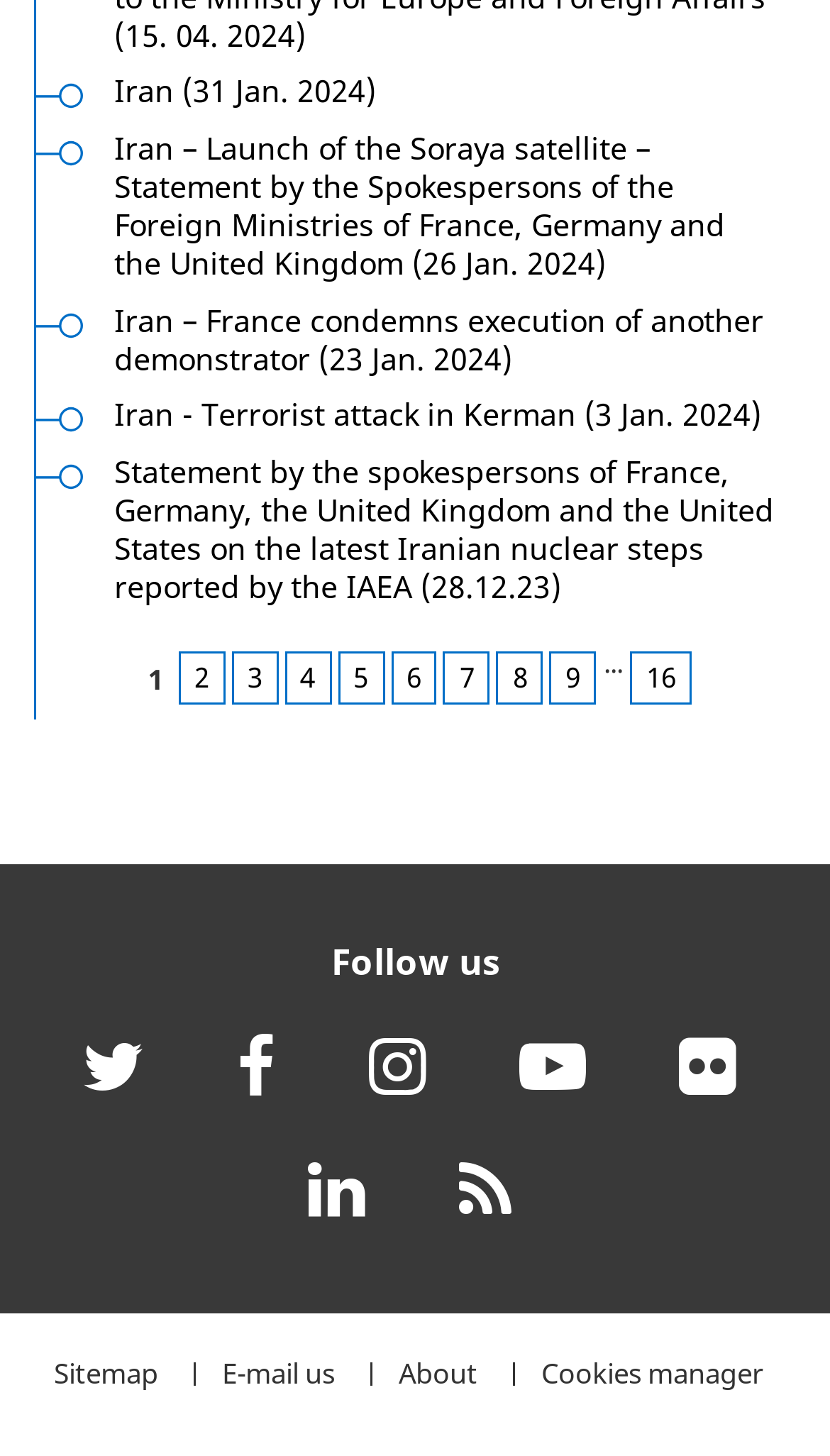Please predict the bounding box coordinates of the element's region where a click is necessary to complete the following instruction: "Click on the link to read about Iran". The coordinates should be represented by four float numbers between 0 and 1, i.e., [left, top, right, bottom].

[0.108, 0.044, 0.959, 0.083]